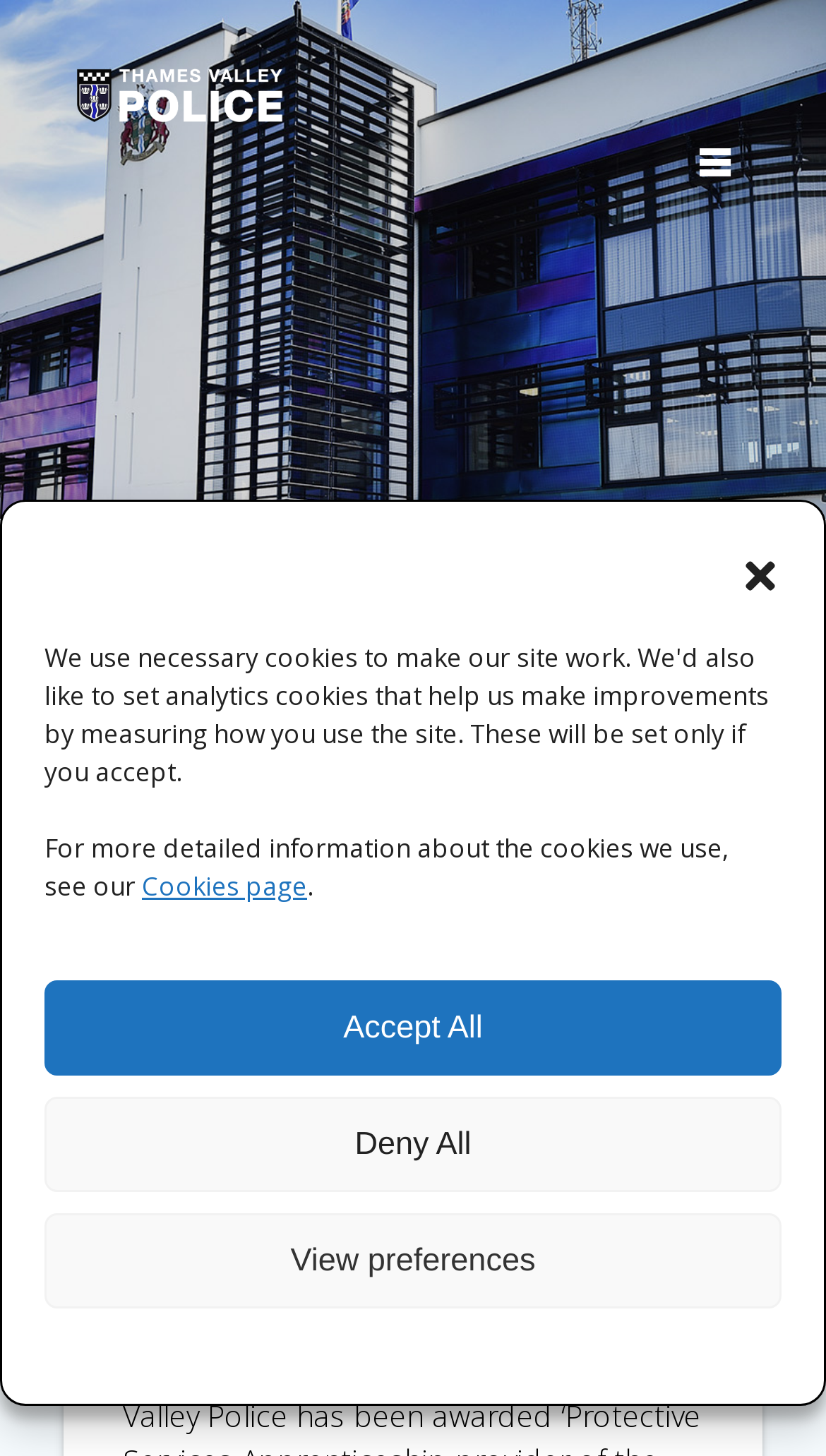Can you identify and provide the main heading of the webpage?

Thames Valley Police wins Protective Services Apprenticeship Provider of the Year 2023